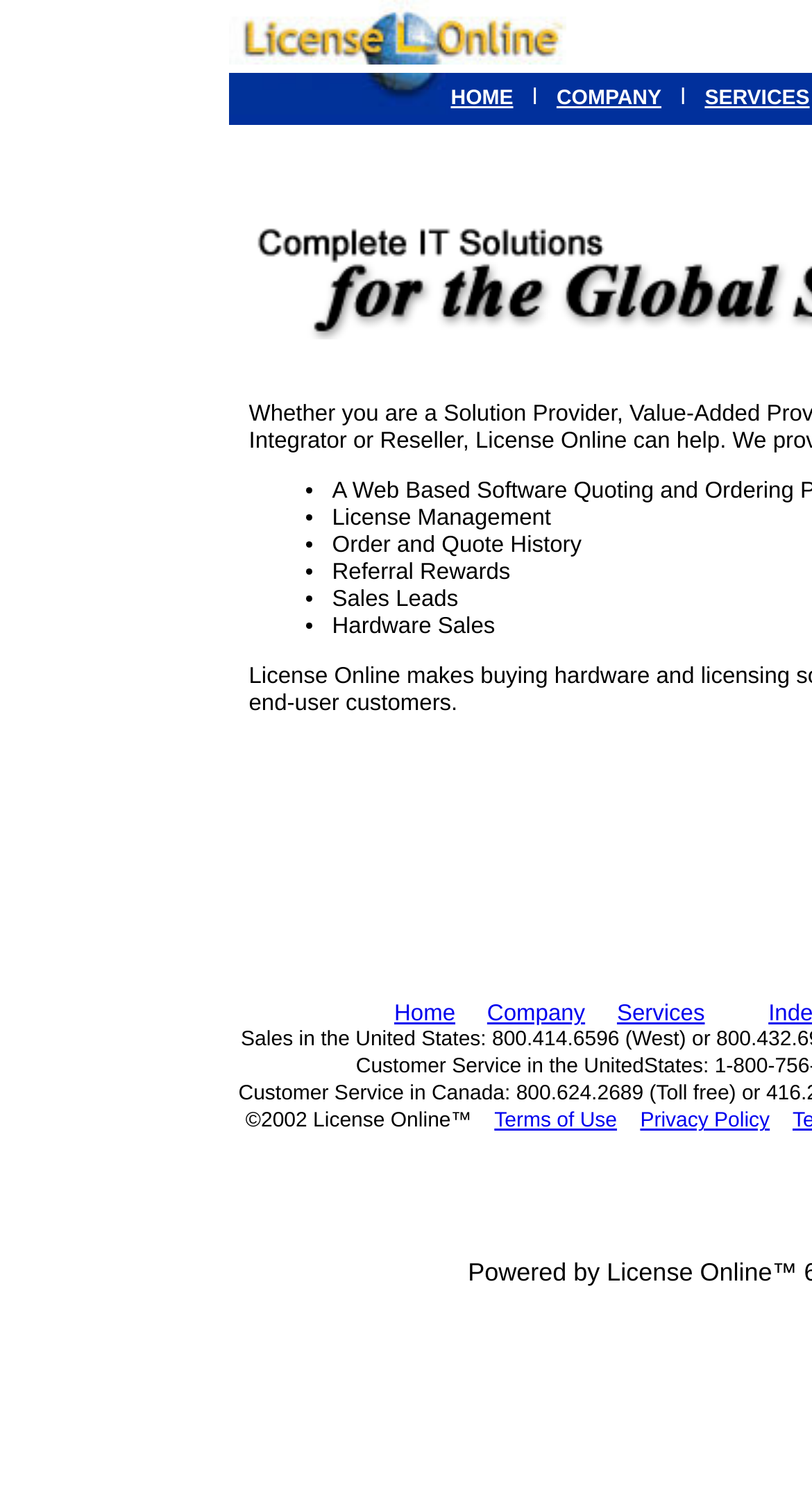Could you specify the bounding box coordinates for the clickable section to complete the following instruction: "click COMPANY"?

[0.685, 0.058, 0.815, 0.074]